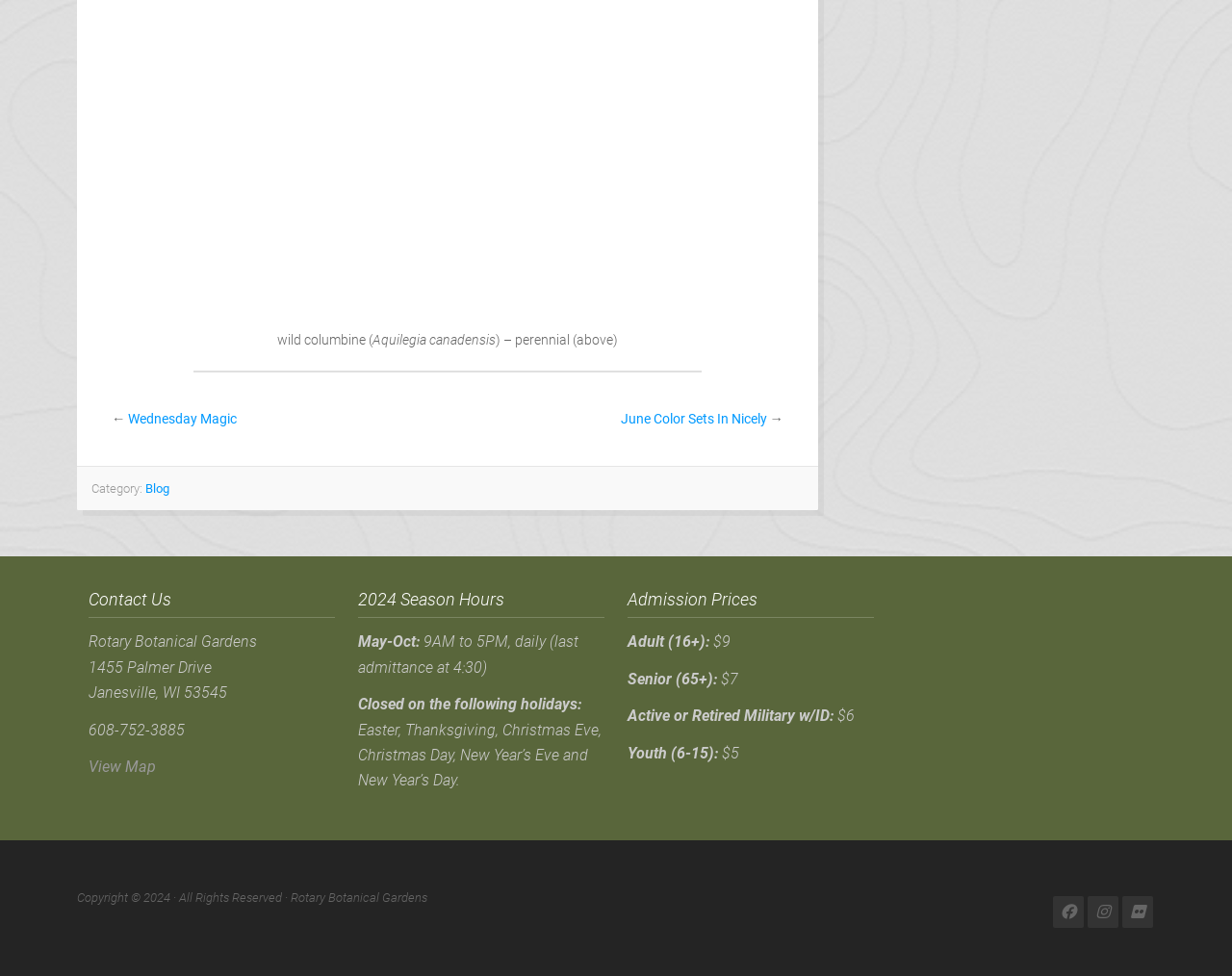What is the admission price for seniors?
Using the image as a reference, deliver a detailed and thorough answer to the question.

I found the answer by looking at the admission prices section, where it lists the prices for different age groups, and the price for seniors (65+) is $7.